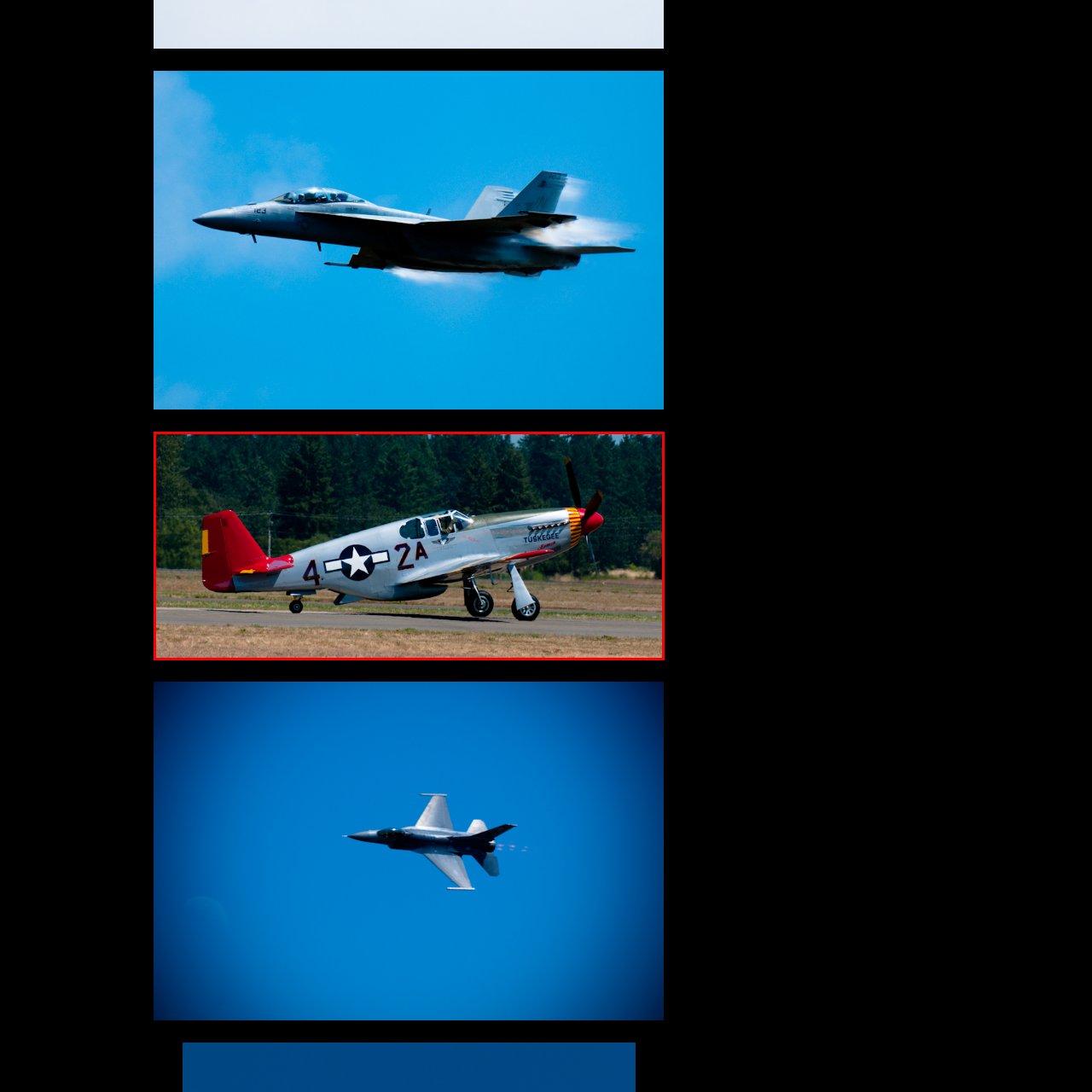View the image surrounded by the red border, What is the color of the fuselage?
 Answer using a single word or phrase.

Polished silver